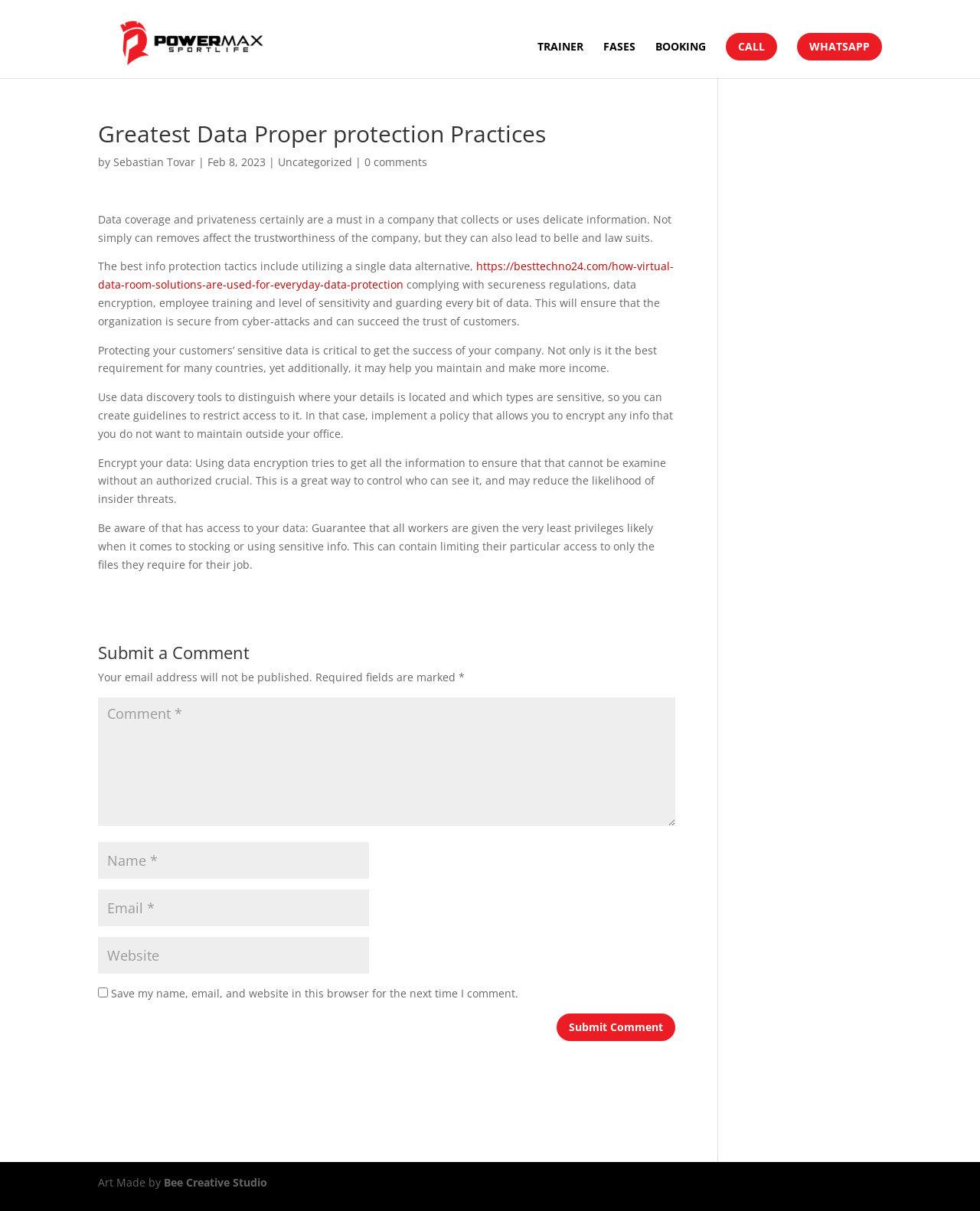What is the recommended practice for employee access to sensitive data?
Based on the screenshot, give a detailed explanation to answer the question.

The article recommends that employees should be given the least privileges possible when it comes to storing or using sensitive information, which means limiting their access to only the files they require for their job.